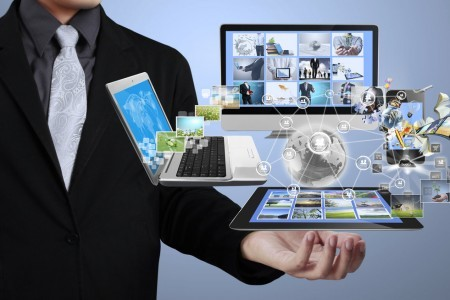Describe every aspect of the image in detail.

The image showcases a professional in formal attire, holding electronic devices that symbolize the evolving landscape of web design and technology. In one hand, a tablet displays vibrant, engaging visuals, while the other hand supports a sleek laptop. Above and around these devices, a variety of digital elements and icons float, representing interconnectedness and the dynamic nature of global communication. This visual metaphor illustrates the influence of globalization on web design trends, highlighting the importance of responsive technology and user-friendly interfaces as they adapt to a diverse, international audience. The background features a soft gradient, emphasizing the modern, tech-savvy environment that shapes contemporary design practices.